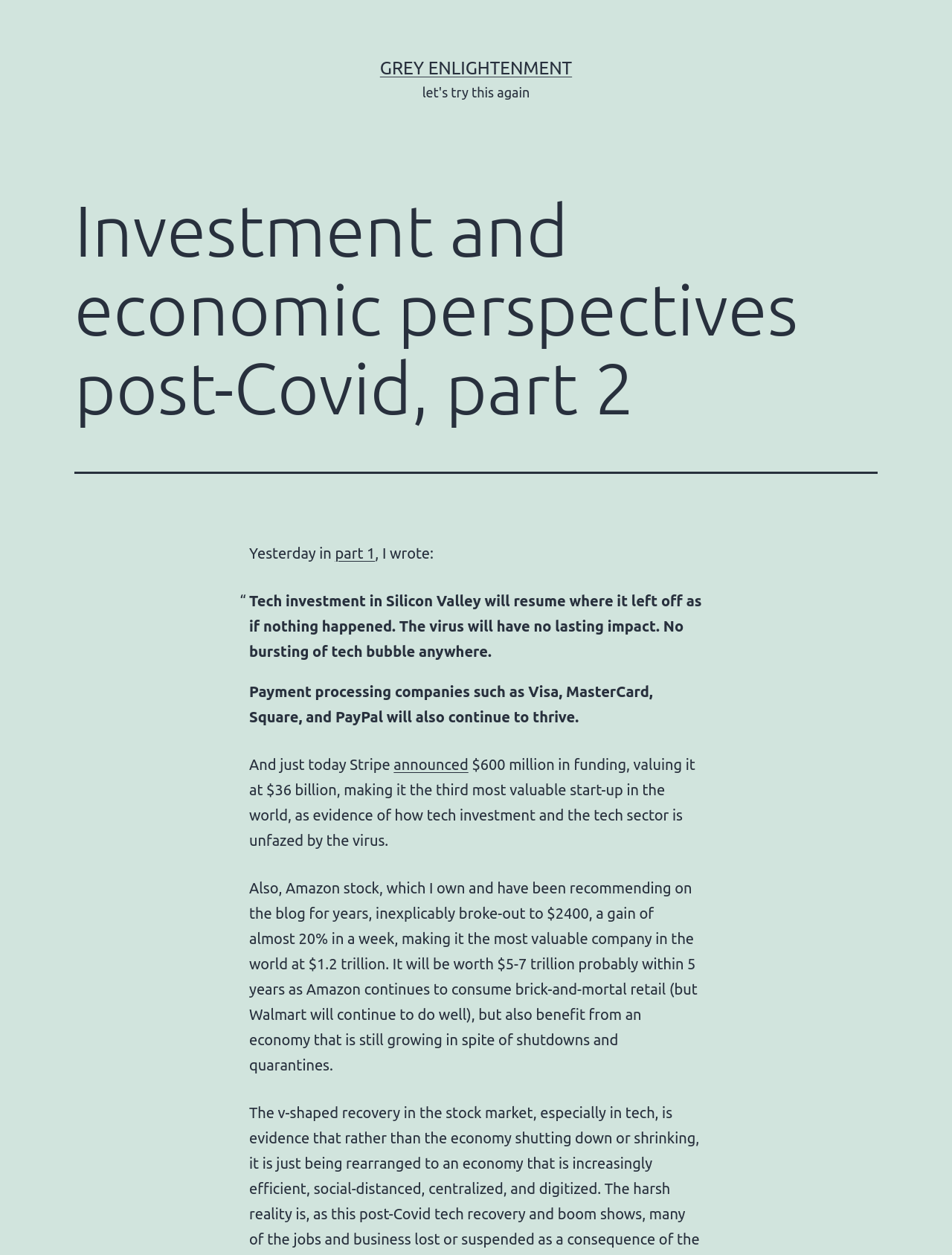Using the information in the image, give a comprehensive answer to the question: 
What is the topic of the article?

Based on the webpage content, the topic of the article is about investment and economic perspectives, specifically discussing the impact of Covid-19 on the tech industry and economy.